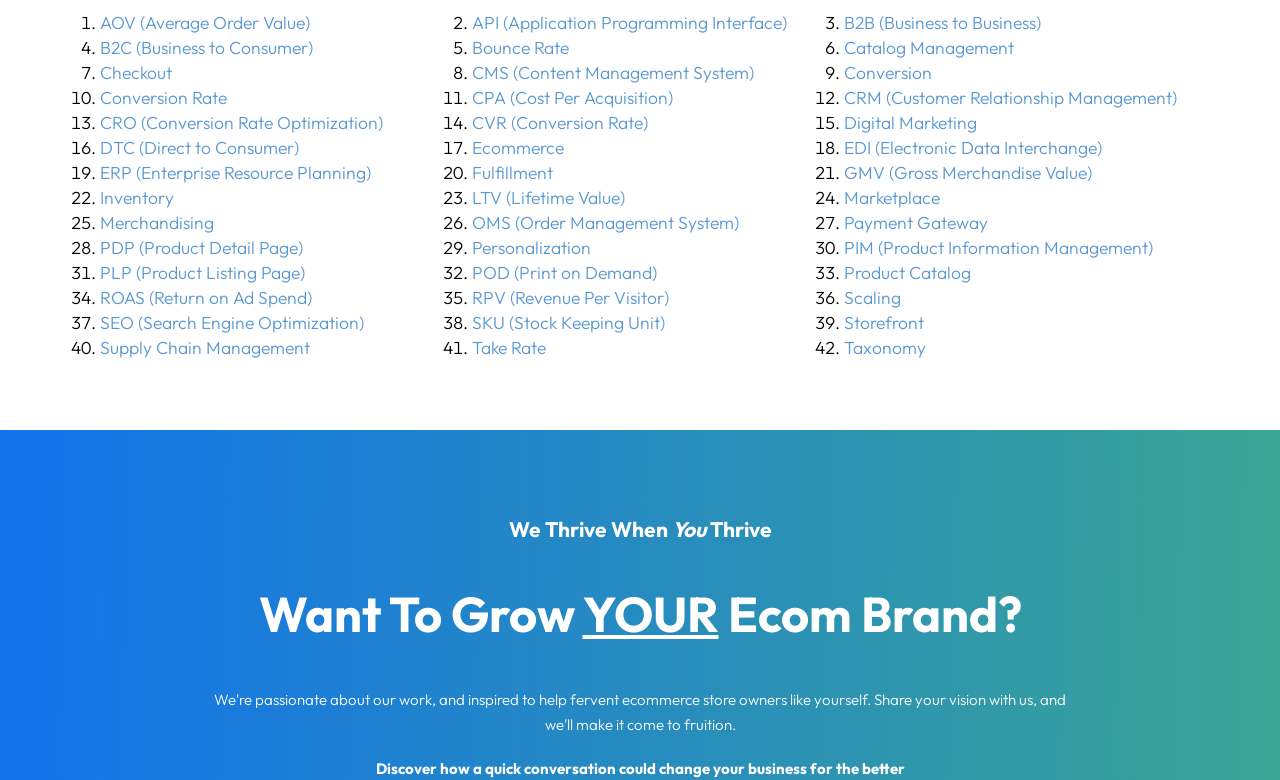Identify the bounding box coordinates of the region that needs to be clicked to carry out this instruction: "View B2C (Business to Consumer)". Provide these coordinates as four float numbers ranging from 0 to 1, i.e., [left, top, right, bottom].

[0.078, 0.046, 0.245, 0.076]